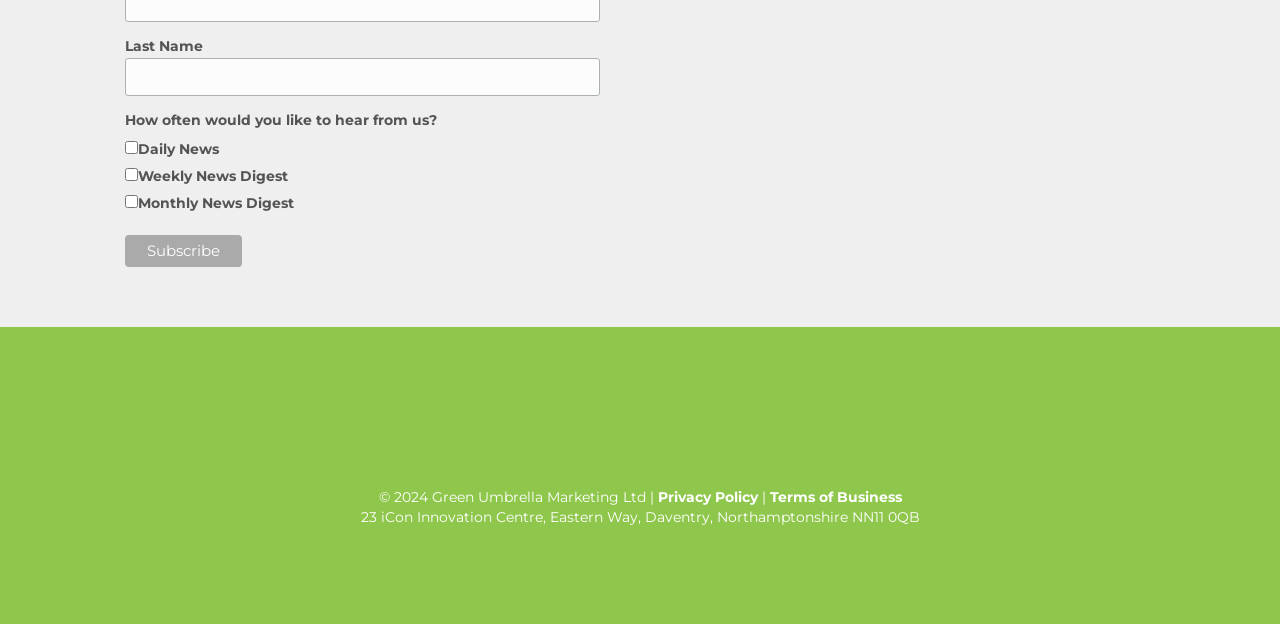Identify the bounding box coordinates for the region of the element that should be clicked to carry out the instruction: "Visit Members-Choice-Award-125". The bounding box coordinates should be four float numbers between 0 and 1, i.e., [left, top, right, bottom].

[0.129, 0.639, 0.227, 0.669]